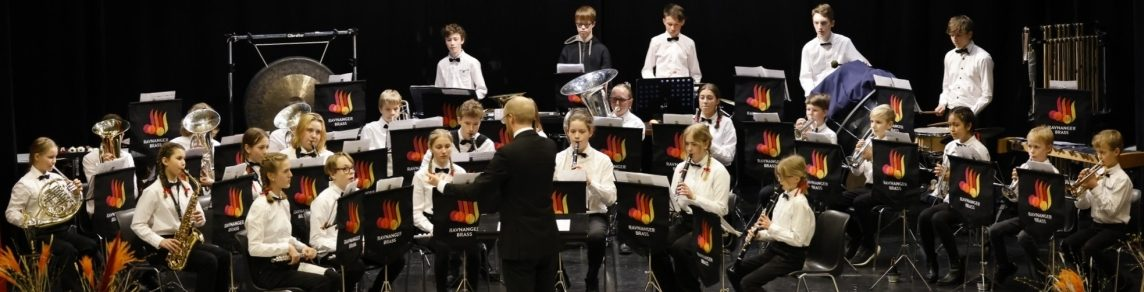Provide a brief response using a word or short phrase to this question:
What is symbolized by the logos on the music stands?

Energy and passion for music